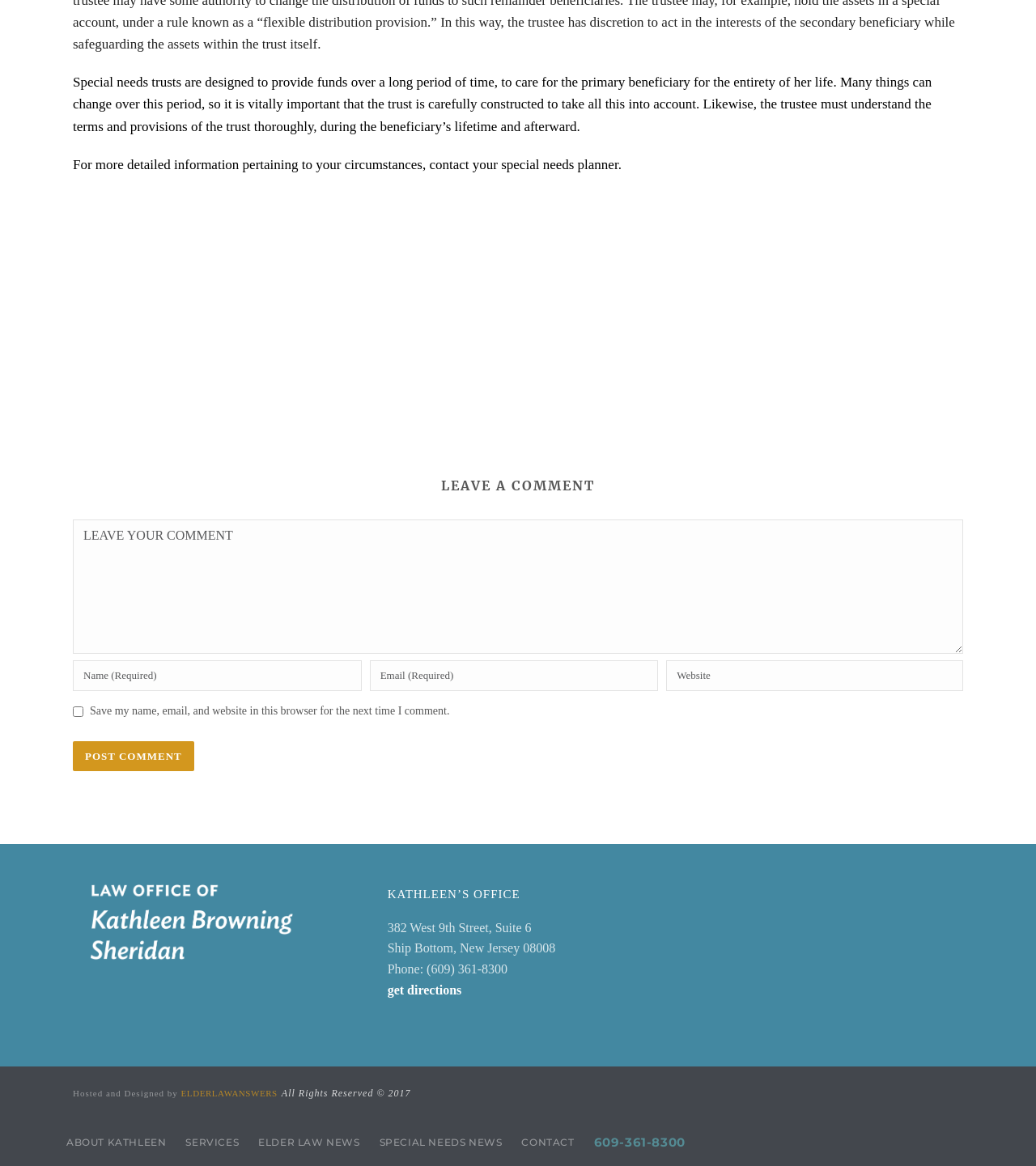Locate the bounding box coordinates of the clickable part needed for the task: "Contact Kathleen".

[0.064, 0.974, 0.16, 0.985]